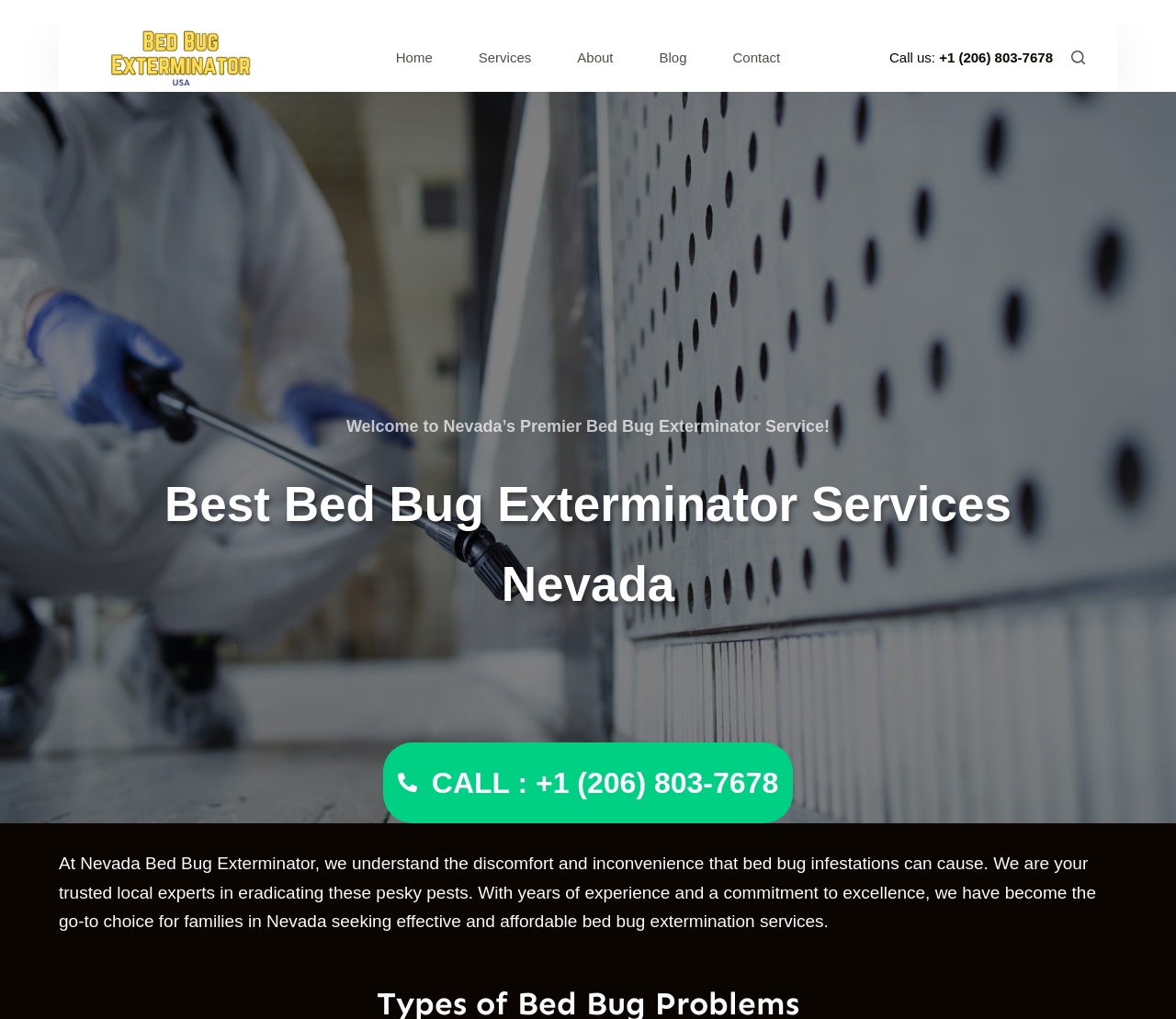Please locate the bounding box coordinates for the element that should be clicked to achieve the following instruction: "Click the 'Home' menu item". Ensure the coordinates are given as four float numbers between 0 and 1, i.e., [left, top, right, bottom].

[0.317, 0.023, 0.387, 0.09]